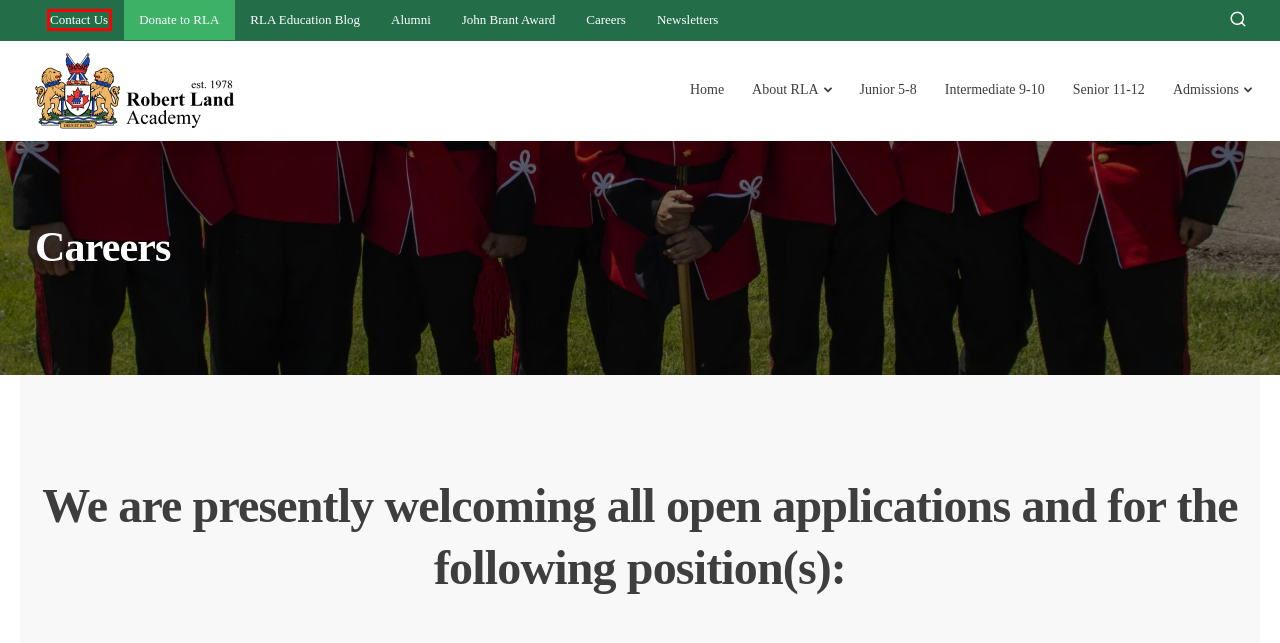Take a look at the provided webpage screenshot featuring a red bounding box around an element. Select the most appropriate webpage description for the page that loads after clicking on the element inside the red bounding box. Here are the candidates:
A. Donate to Canadian Military Academy | Robert Land Academy
B. Private Military-Inspired School for Boys in Ontario Canada
C. Robert Land Academy's Latest Newsletters -
D. Grade 11-12 Program - Private Military-Inspired School for Boys
E. Why Choose RLA | About RLA | Robert Land Academy
F. Military School Grade 9-10 Program | Robert Land Academy
G. The John Brant Award About RLA | Robert Land Academy
H. Contact the Academy for More Information | Robert Land Academy

H